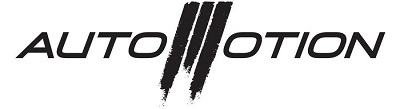What type of font is used in the logo?
Please provide a comprehensive answer based on the details in the screenshot.

The logo features the word 'AUTOMOTION' in a bold, modern font, which suggests a sense of speed and movement, highlighting their focus on automotive excellence and innovation.